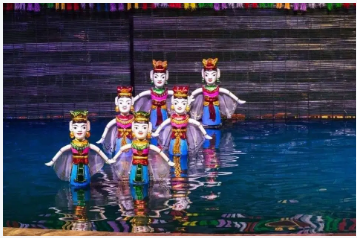What is the cultural origin of the performance?
Please describe in detail the information shown in the image to answer the question.

The caption explicitly states that the image showcases a traditional Vietnamese water puppet show, which indicates that the cultural origin of the performance is Vietnamese.